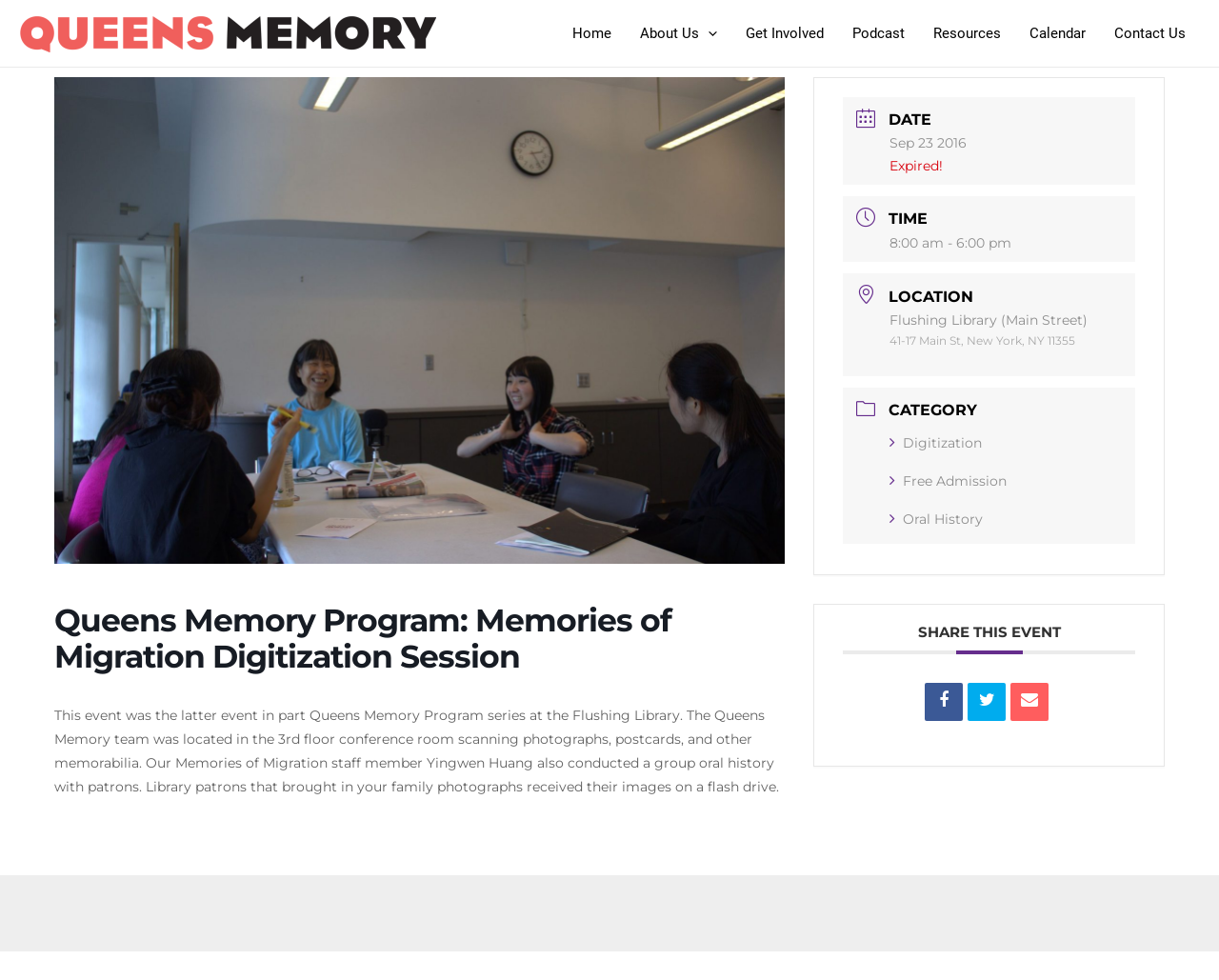Please determine the bounding box coordinates for the element that should be clicked to follow these instructions: "Toggle the 'About Us' menu".

[0.573, 0.0, 0.588, 0.068]